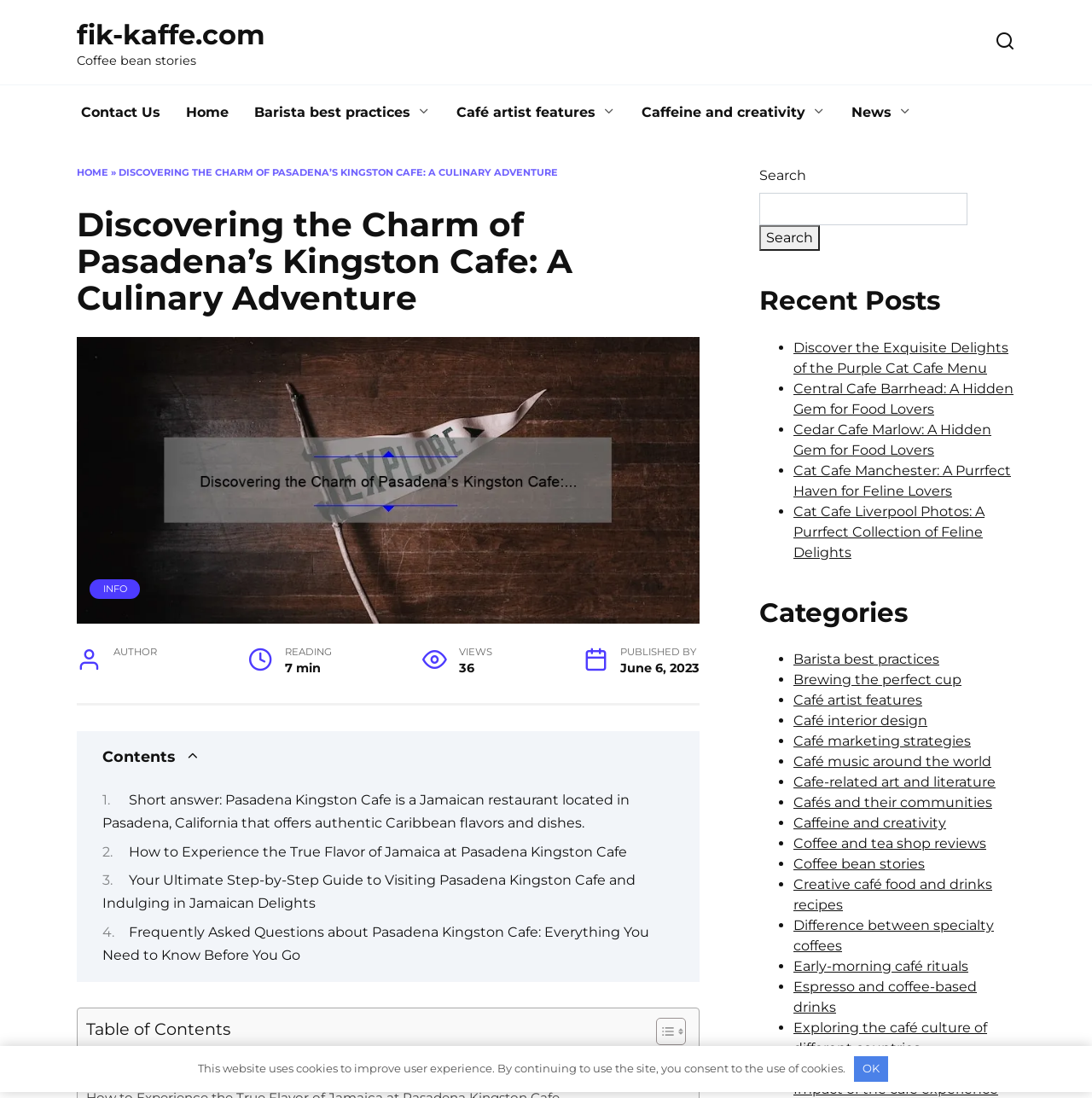Where is Pasadena Kingston Cafe located?
Refer to the screenshot and answer in one word or phrase.

Pasadena, California